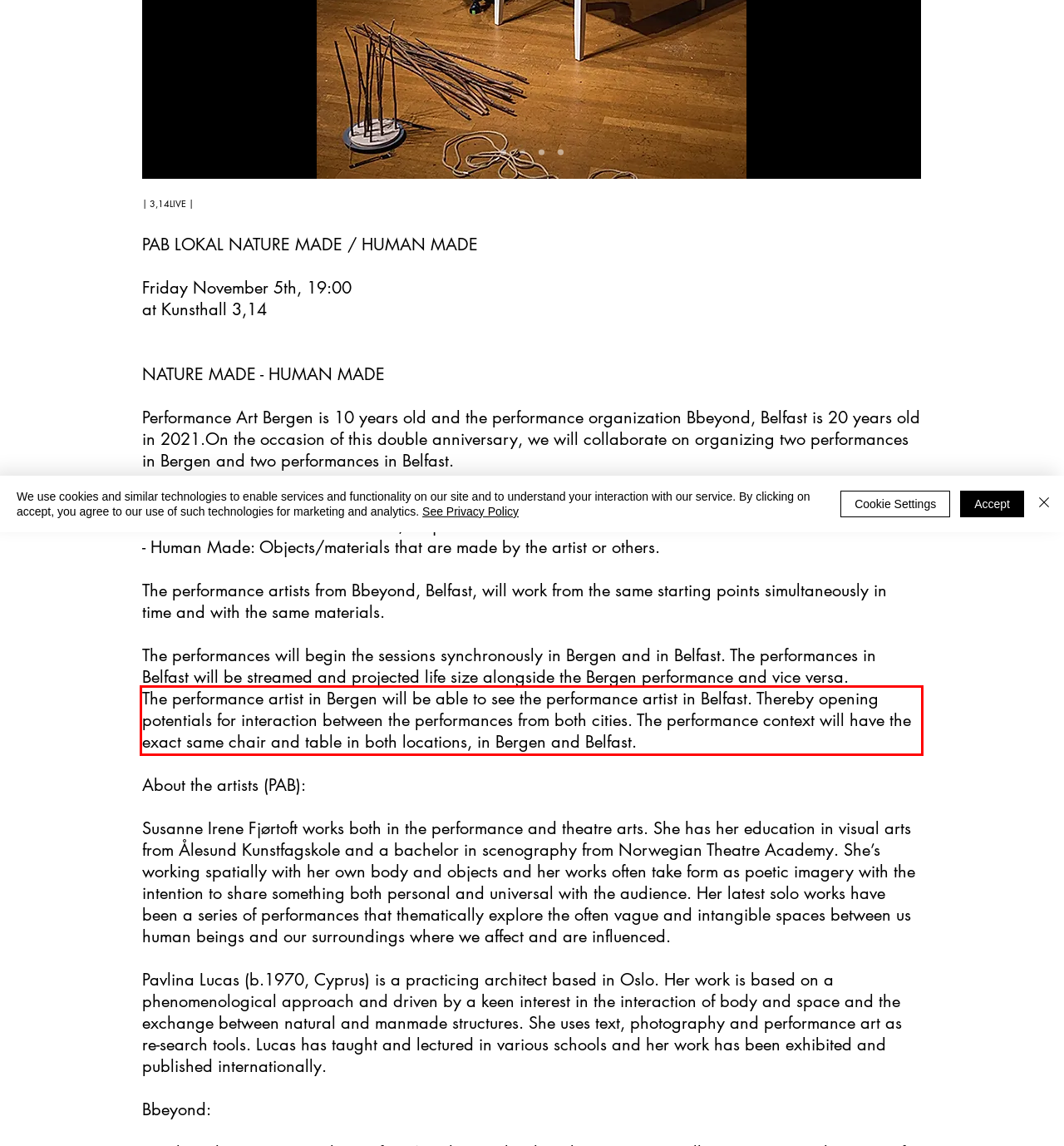Review the webpage screenshot provided, and perform OCR to extract the text from the red bounding box.

The performance artist in Bergen will be able to see the performance artist in Belfast. Thereby opening potentials for interaction between the performances from both cities. The performance context will have the exact same chair and table in both locations, in Bergen and Belfast.